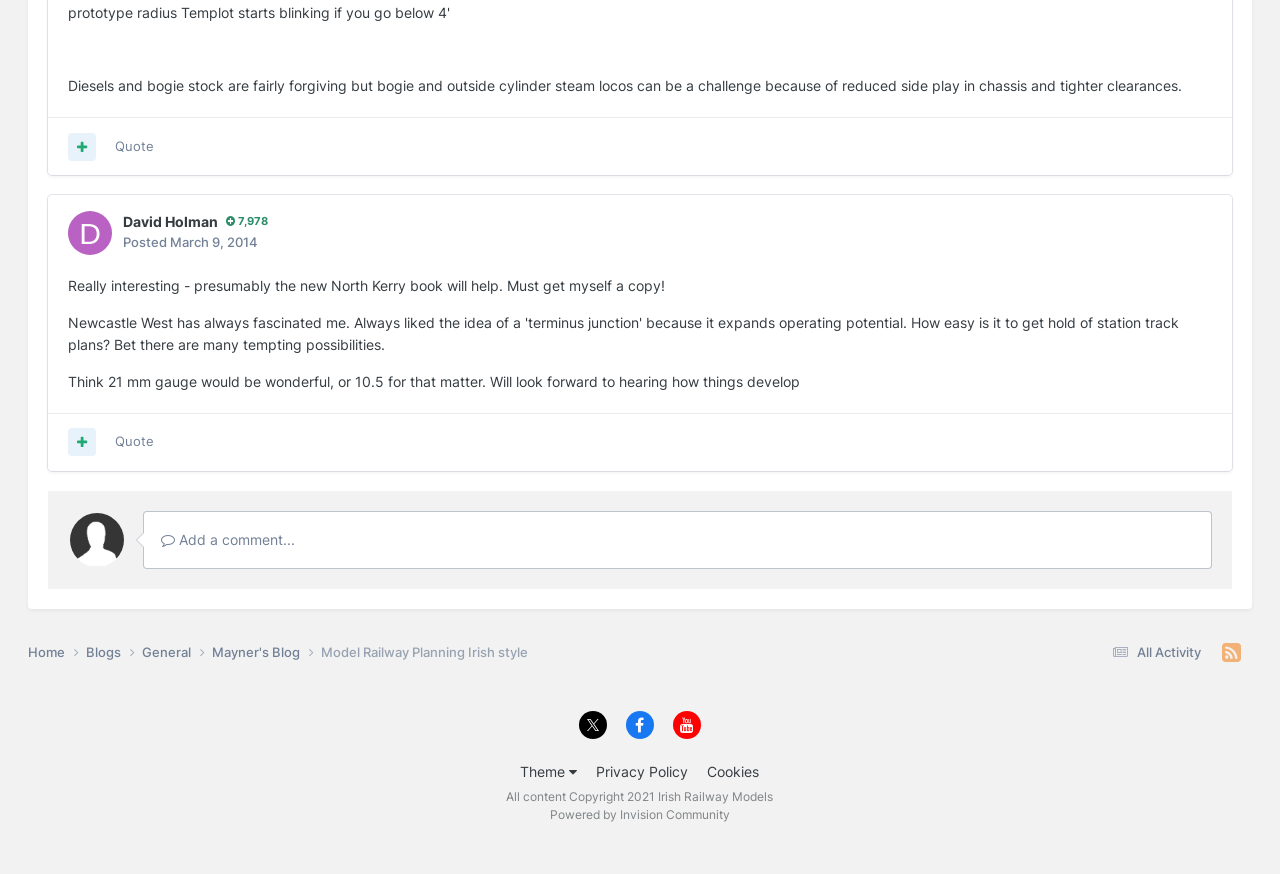Who is the author of the blog?
Based on the screenshot, provide your answer in one word or phrase.

Mayner